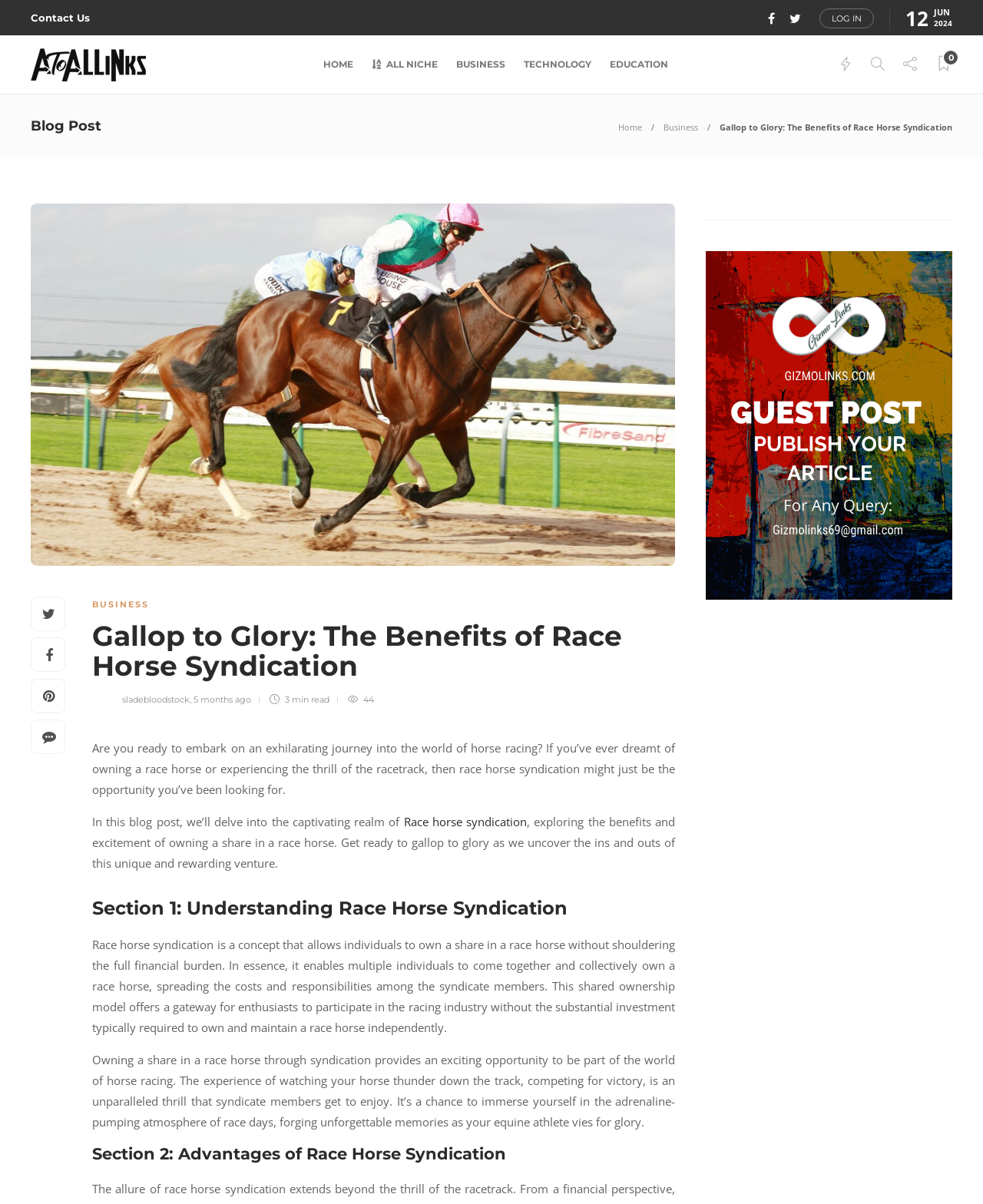What is the topic of the blog post?
Using the visual information, reply with a single word or short phrase.

Race Horse Syndication